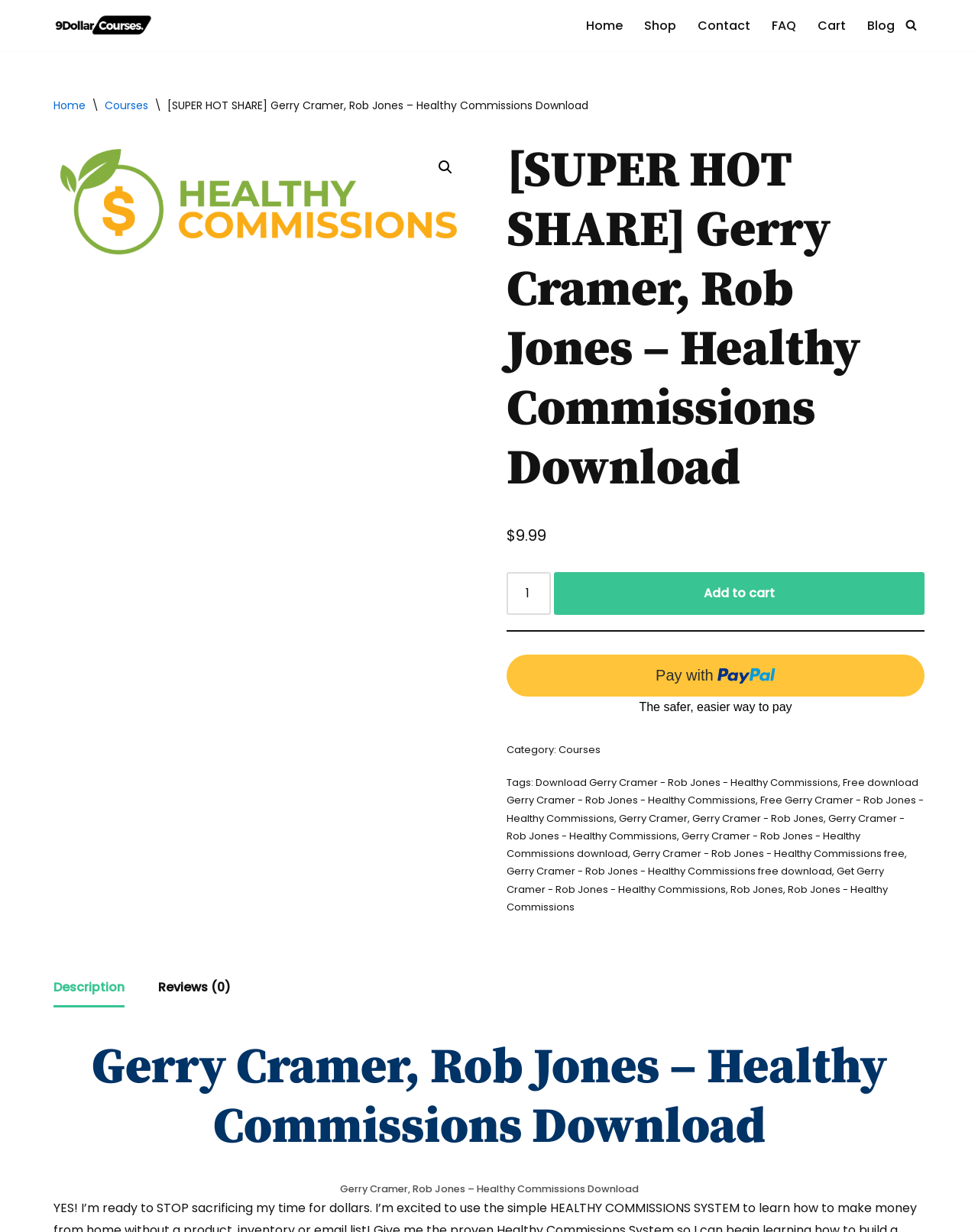How much does the course cost?
Please craft a detailed and exhaustive response to the question.

The price of the course is $9.99 as shown by the StaticText '$' and '9.99' next to each other.